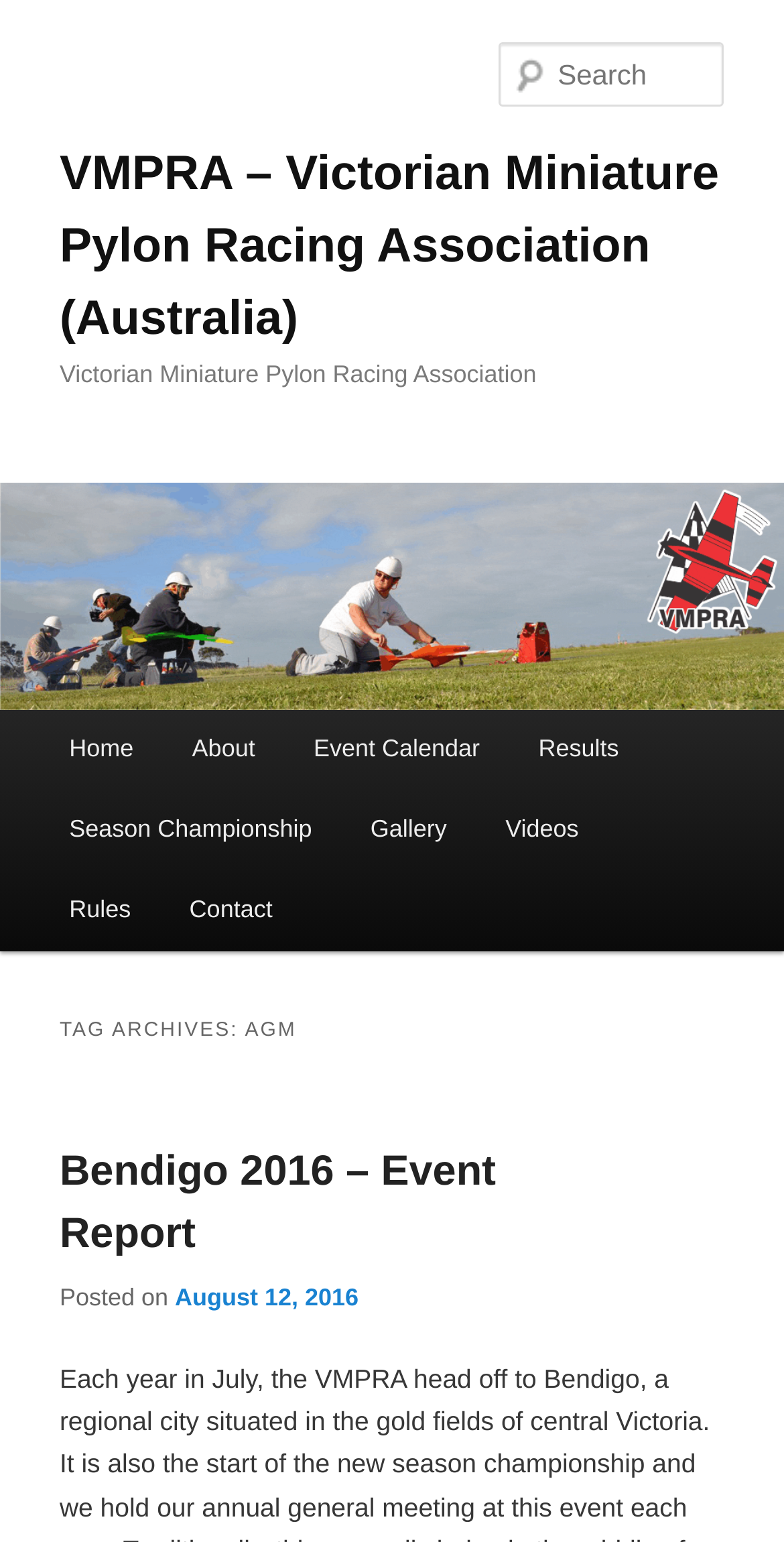Locate the bounding box coordinates of the element I should click to achieve the following instruction: "View event calendar".

[0.363, 0.46, 0.649, 0.512]